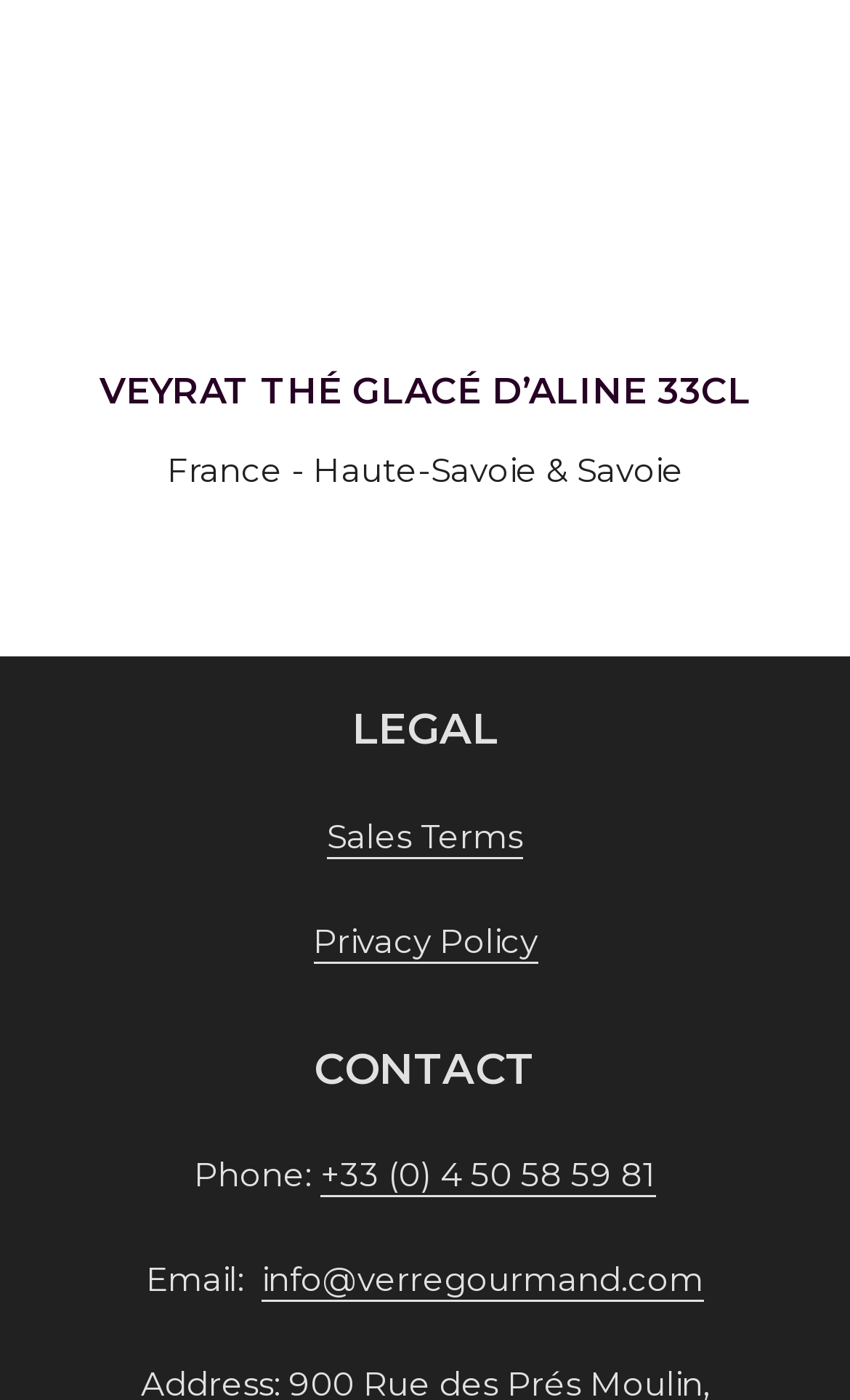What is the phone number for contact?
Please analyze the image and answer the question with as much detail as possible.

The phone number can be found in the link element with the text '+33 (0) 4 50 58 59 81', which is located below the 'CONTACT' heading and next to the static text 'Phone:'.